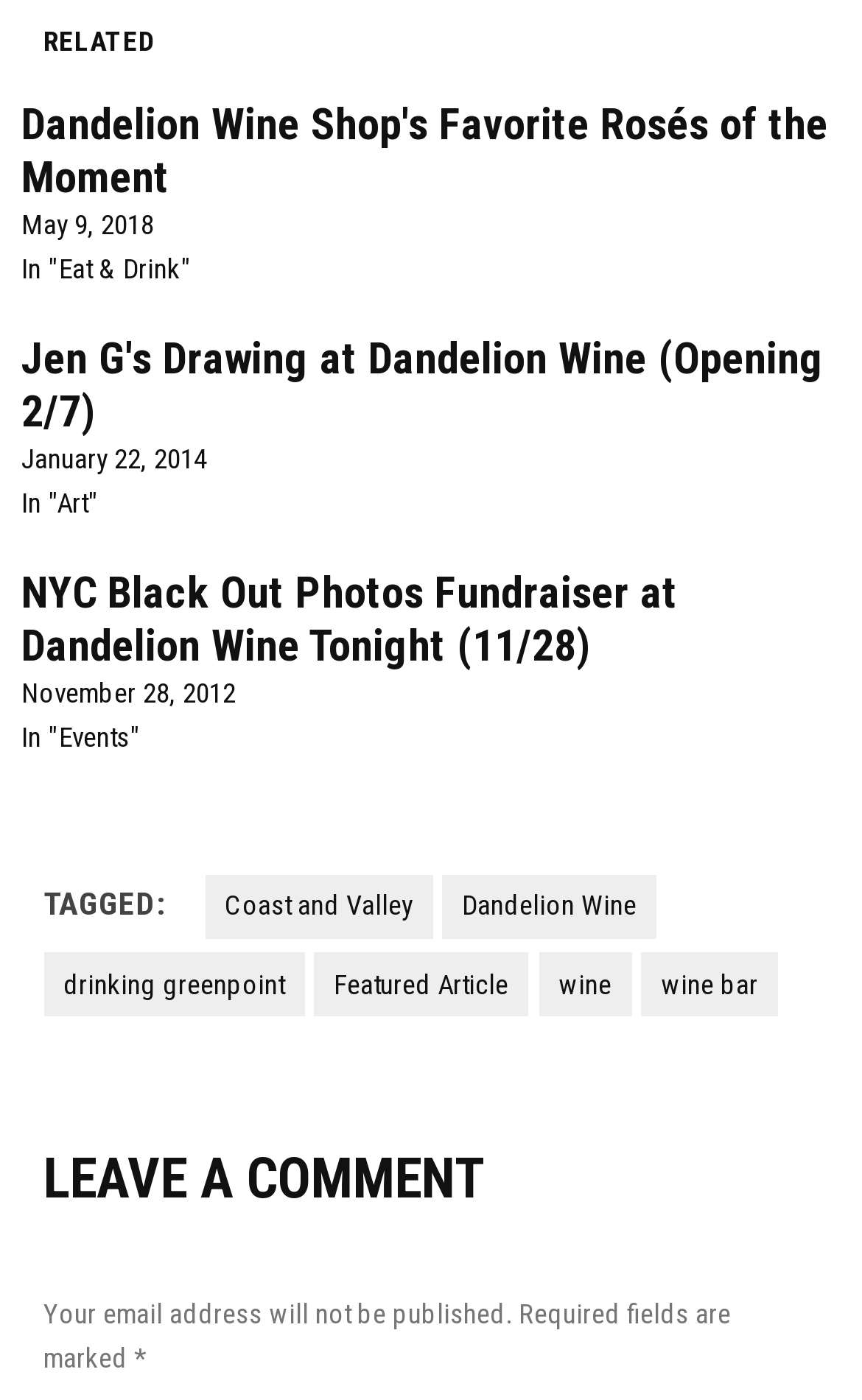Please find and report the bounding box coordinates of the element to click in order to perform the following action: "Click on 'Jen G's Drawing at Dandelion Wine (Opening 2/7)'". The coordinates should be expressed as four float numbers between 0 and 1, in the format [left, top, right, bottom].

[0.024, 0.237, 0.955, 0.312]